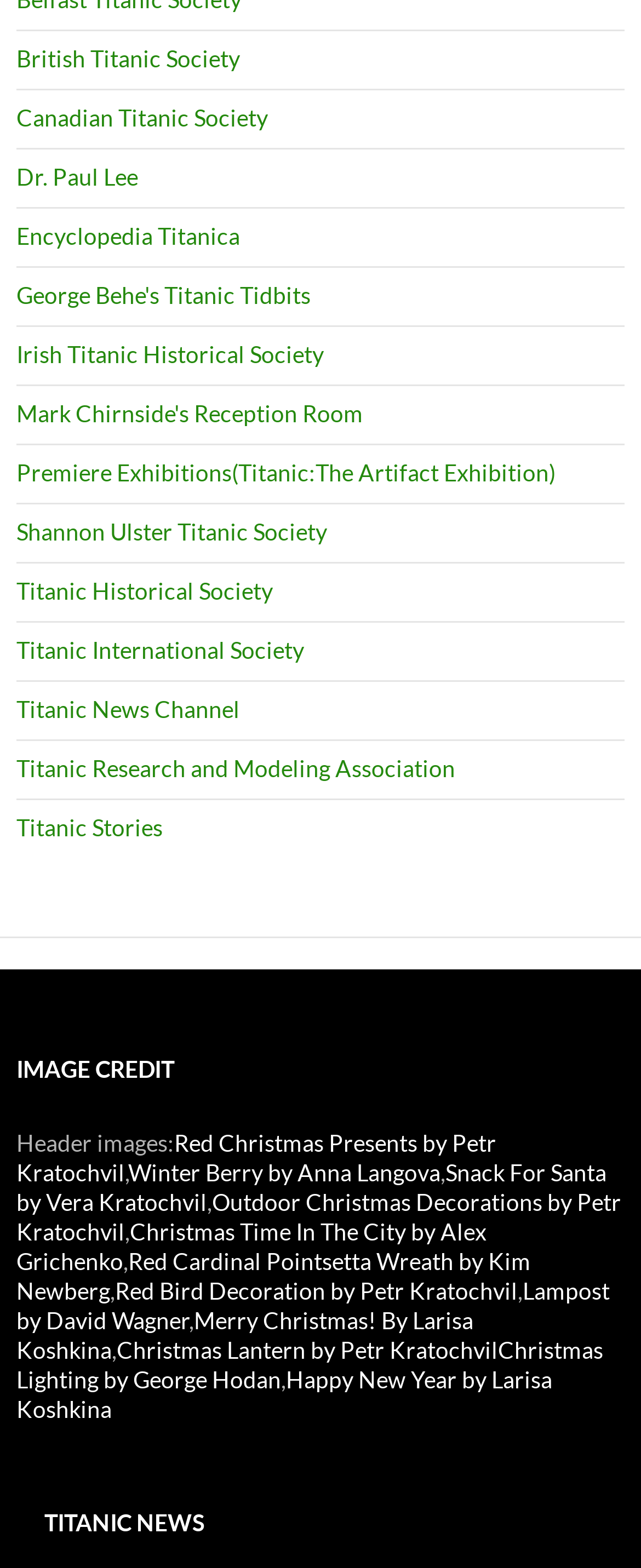How many links are listed under the 'IMAGE CREDIT' heading?
Please give a detailed answer to the question using the information shown in the image.

I counted the number of link elements under the 'IMAGE CREDIT' heading and found 9 links, which correspond to the image credits listed.